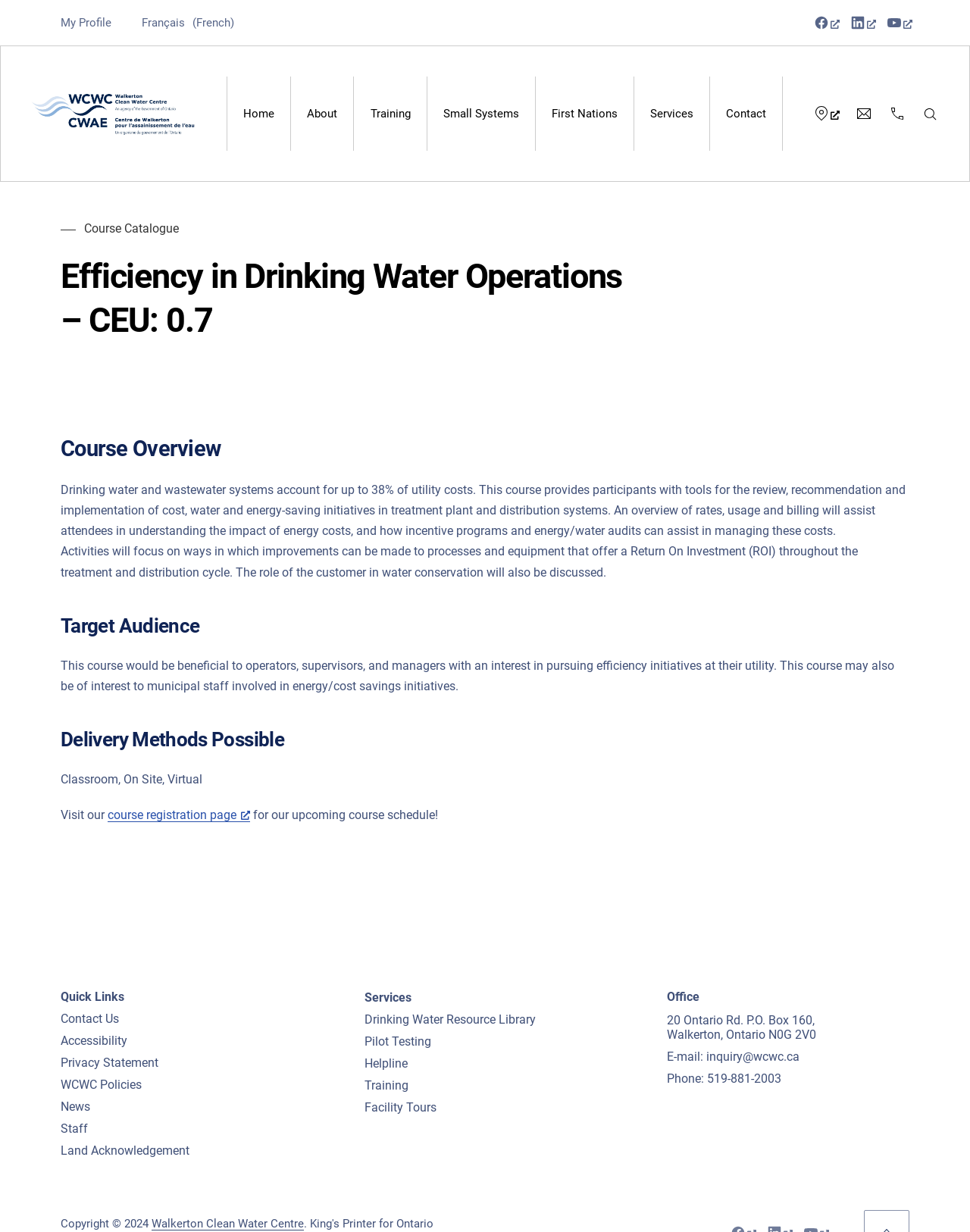Bounding box coordinates are to be given in the format (top-left x, top-left y, bottom-right x, bottom-right y). All values must be floating point numbers between 0 and 1. Provide the bounding box coordinate for the UI element described as: Trained Persons

[0.452, 0.151, 0.541, 0.165]